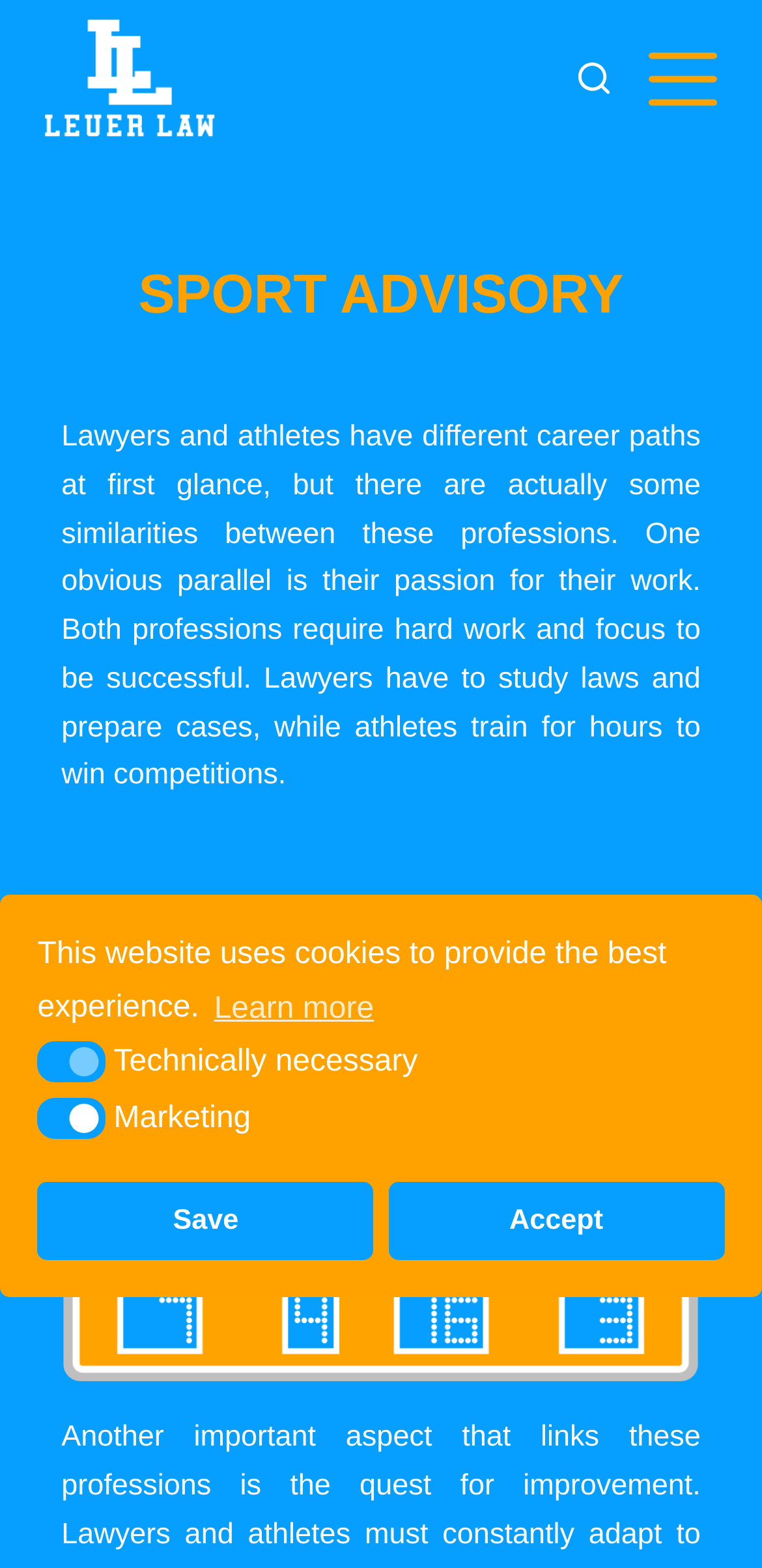What is the topic of the text in the main section?
Based on the image, please offer an in-depth response to the question.

The text in the main section discusses the similarities between lawyers and athletes, specifically their passion for their work and the hard work required to be successful in their respective professions.